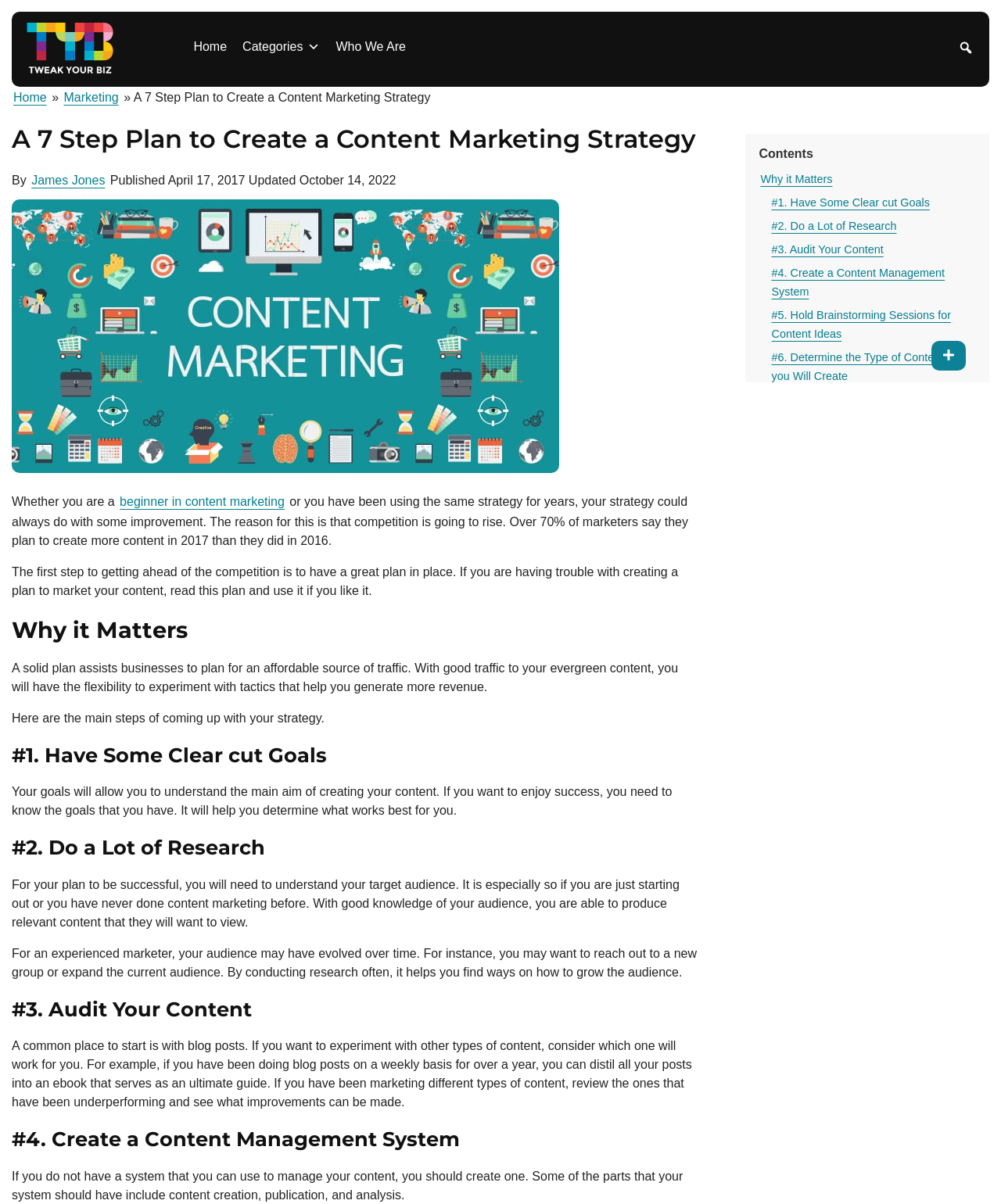Please mark the bounding box coordinates of the area that should be clicked to carry out the instruction: "View the section on Why it Matters".

[0.758, 0.139, 0.833, 0.158]